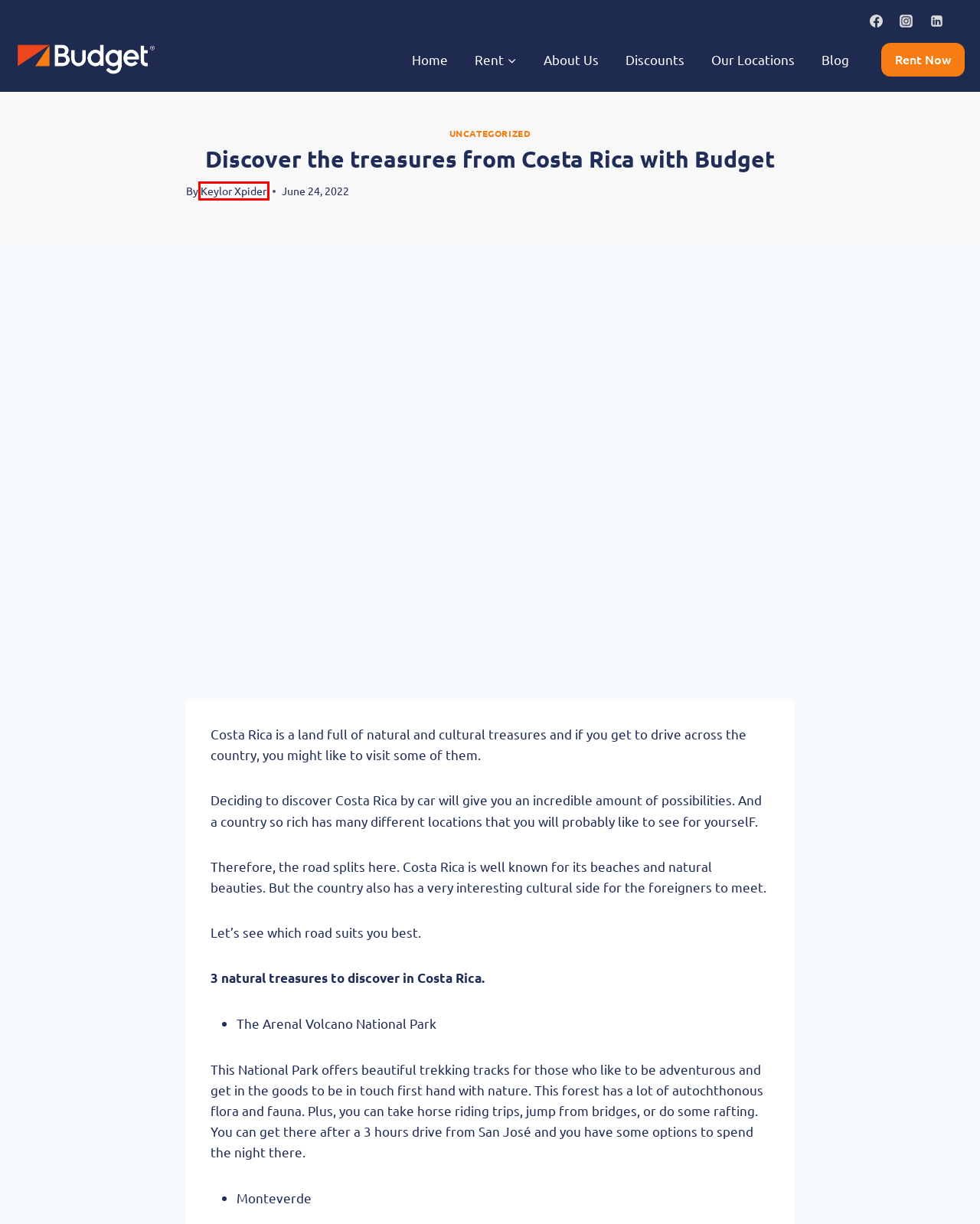You are given a screenshot of a webpage with a red rectangle bounding box. Choose the best webpage description that matches the new webpage after clicking the element in the bounding box. Here are the candidates:
A. Enjoy an unbelievable family vacation! - Budget Rent a Car
B. Home - Budget Rent a Car
C. What to choose, Budget or Interbus? - Budget Rent a Car
D. Keylor Xpider - Budget Rent a Car
E. Discounts - Budget Rent a Car
F. Our Quality Standards - Budget Rent a Car
G. New renting - Budget Rent a Car
H. Budget Assistance - Budget Rent a Car

D